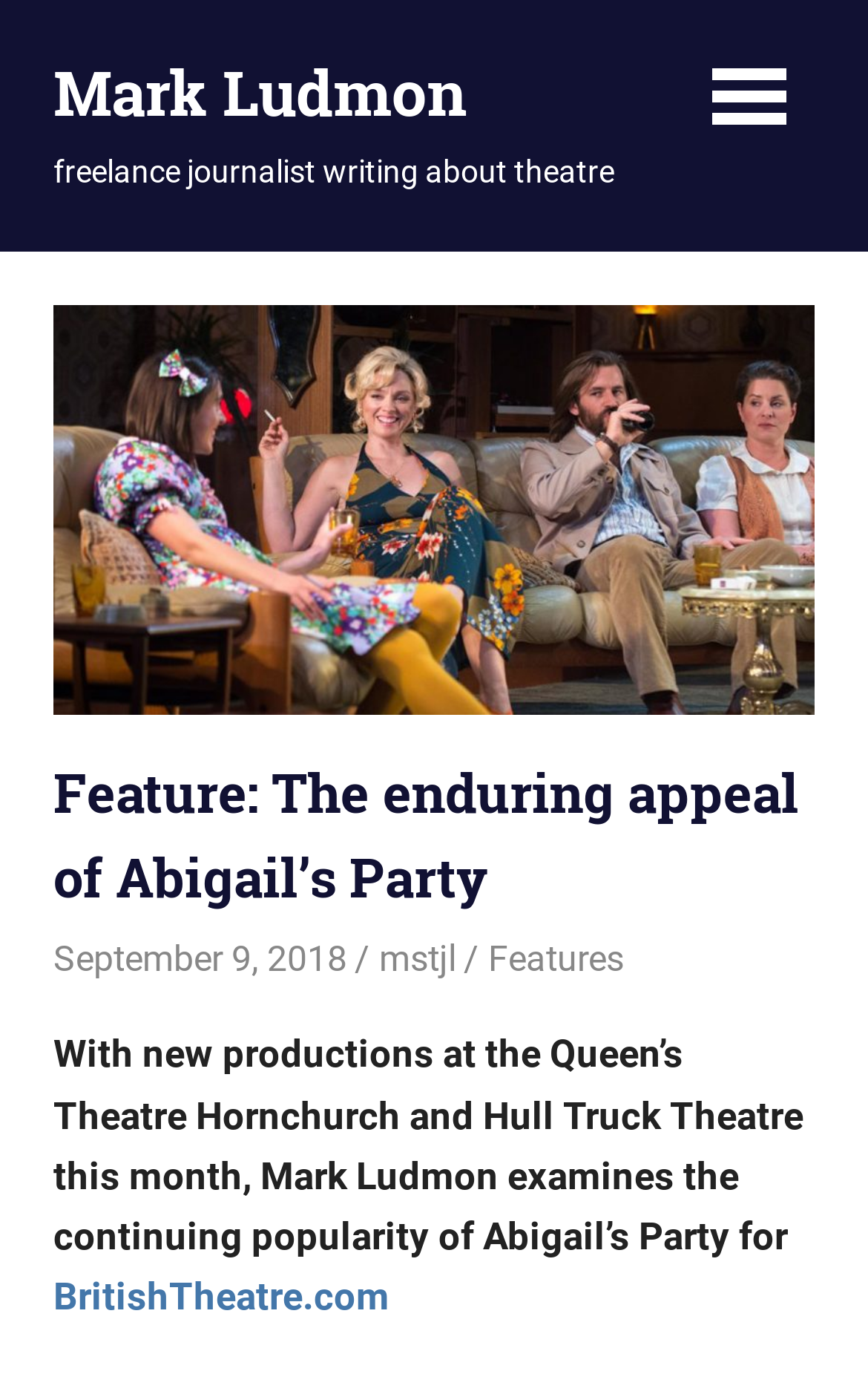Extract the main heading from the webpage content.

Feature: The enduring appeal of Abigail’s Party